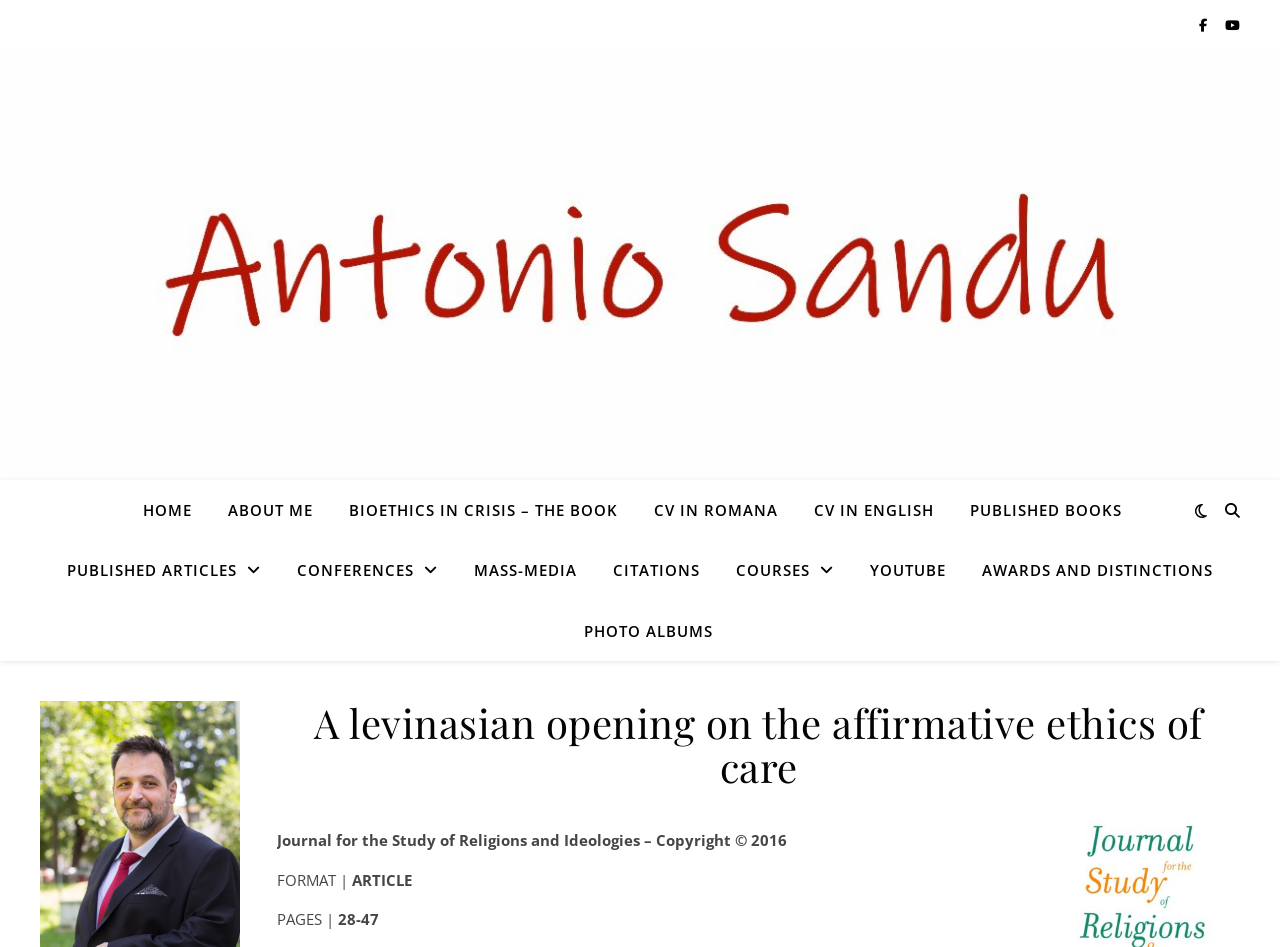How many published books are mentioned on this webpage?
Utilize the image to construct a detailed and well-explained answer.

I found the answer by looking at the navigation links on the webpage, specifically the link with the text 'PUBLISHED BOOKS', which suggests that there is only one published book mentioned.